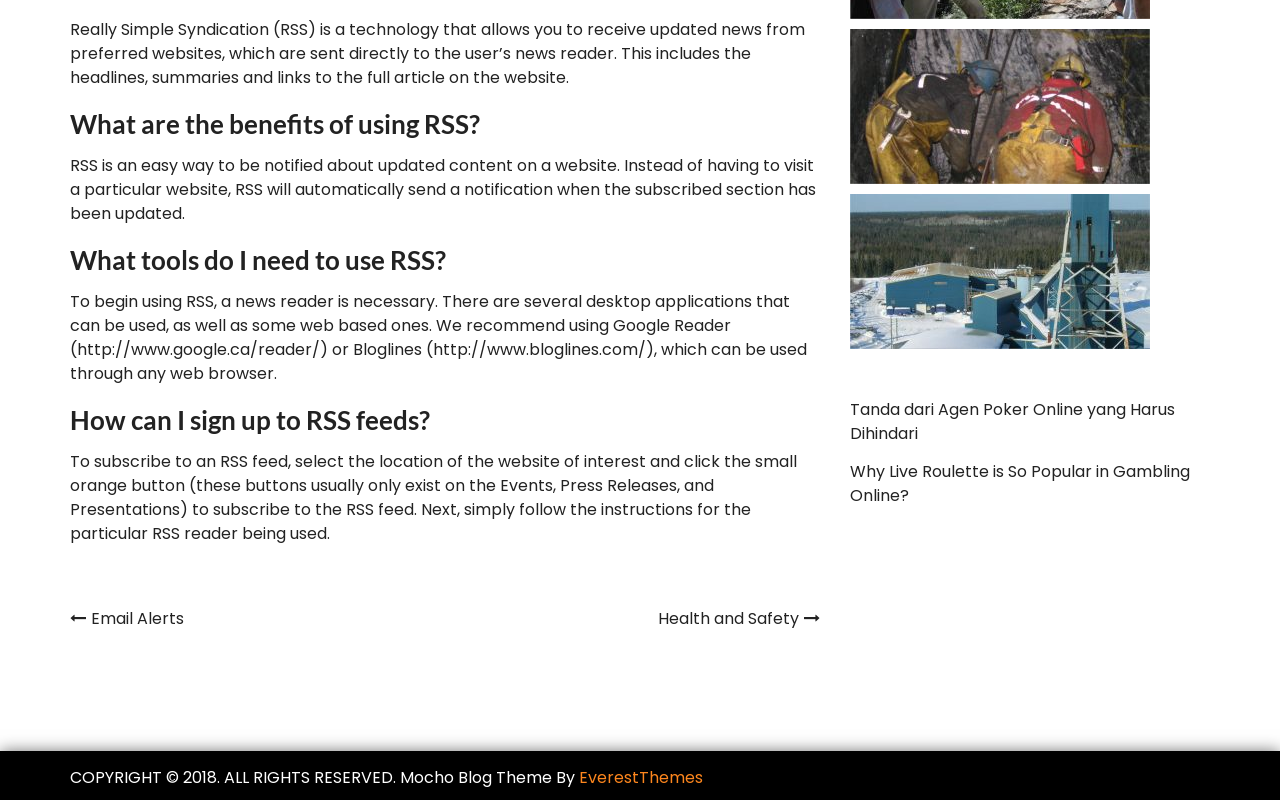Based on the element description: "EverestThemes", identify the bounding box coordinates for this UI element. The coordinates must be four float numbers between 0 and 1, listed as [left, top, right, bottom].

[0.452, 0.958, 0.549, 0.986]